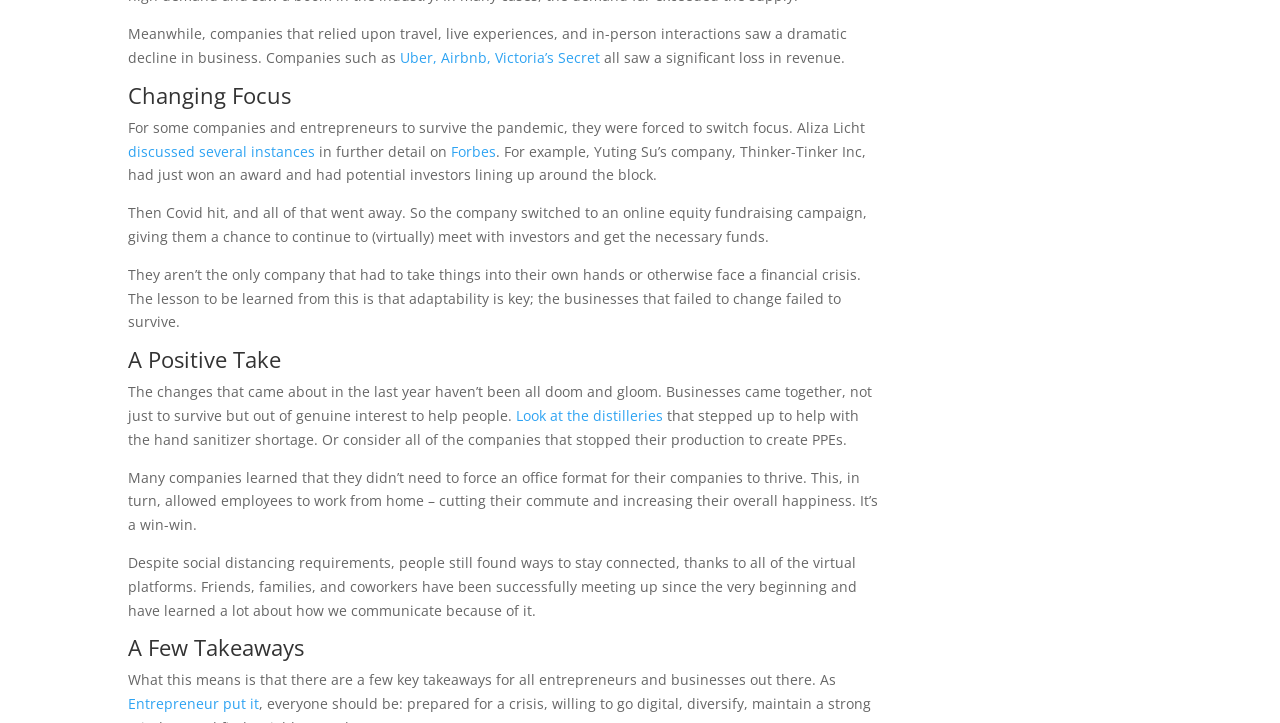Provide the bounding box coordinates of the UI element that matches the description: "Look at the distilleries".

[0.403, 0.561, 0.518, 0.588]